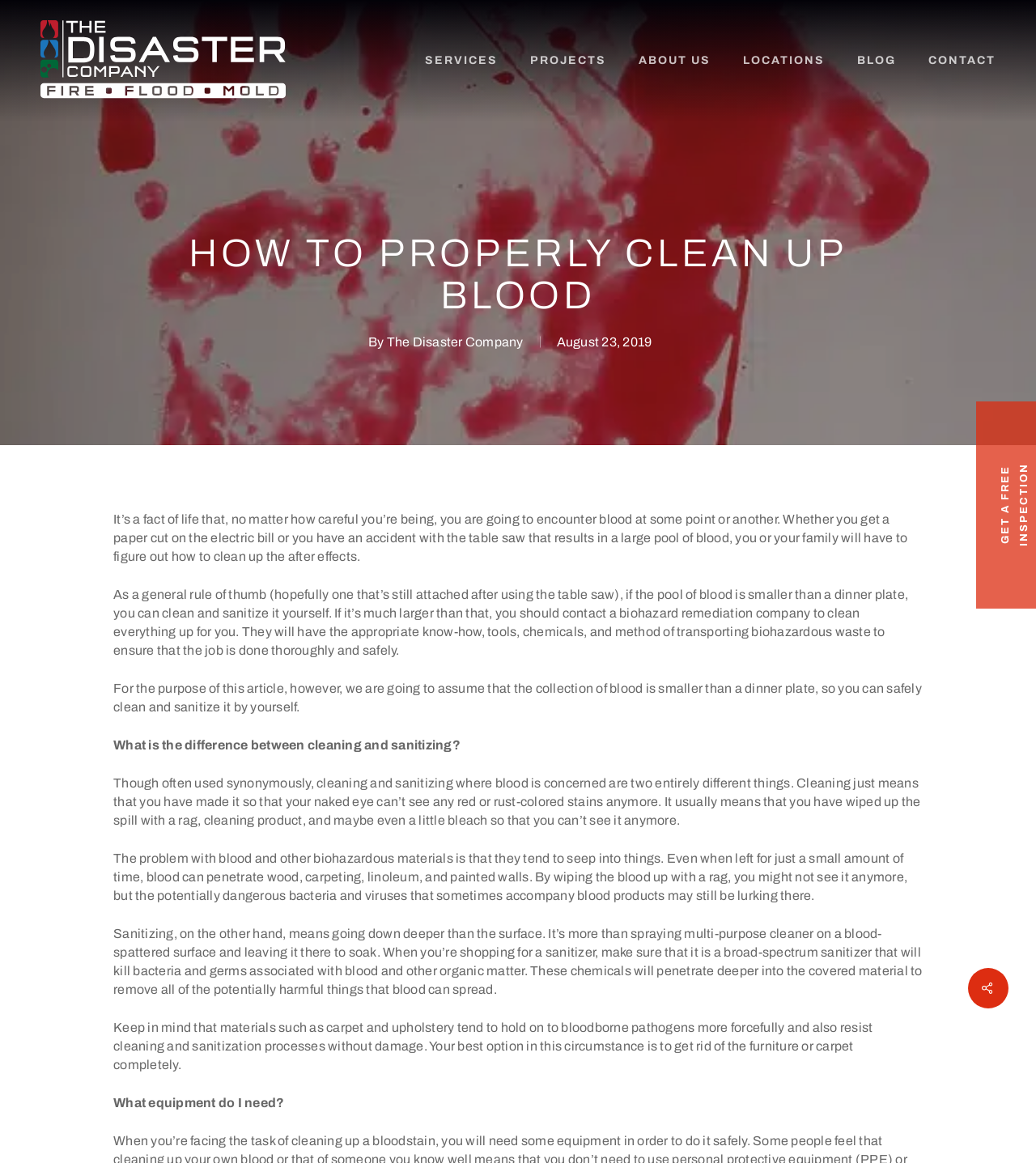With reference to the screenshot, provide a detailed response to the question below:
What is the name of the company that wrote this article?

The answer can be found by looking at the author information at the top of the article, where it says 'By The Disaster Company'.